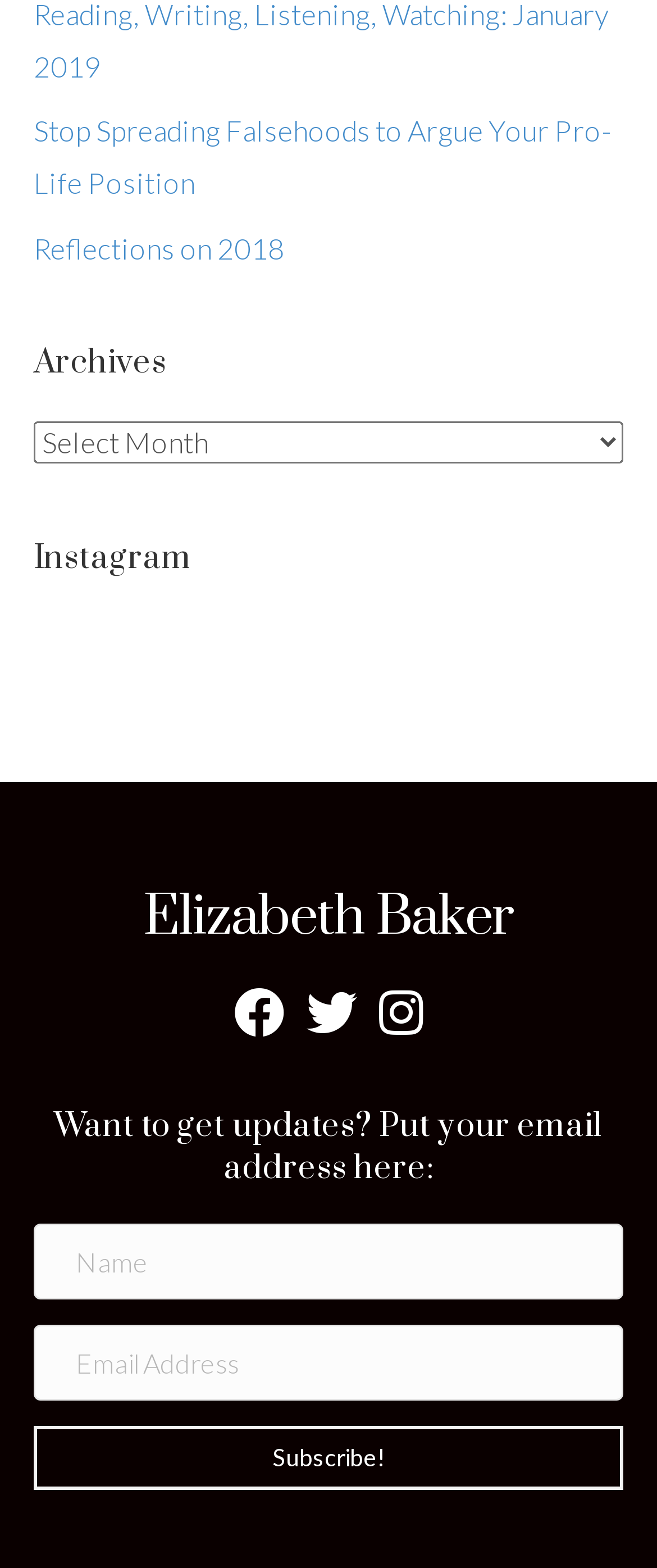How many links are there at the top?
Please provide a comprehensive answer based on the visual information in the image.

There are two links at the top of the webpage, which are 'Stop Spreading Falsehoods to Argue Your Pro-Life Position' and 'Reflections on 2018', located below the root element and above the complementary element.